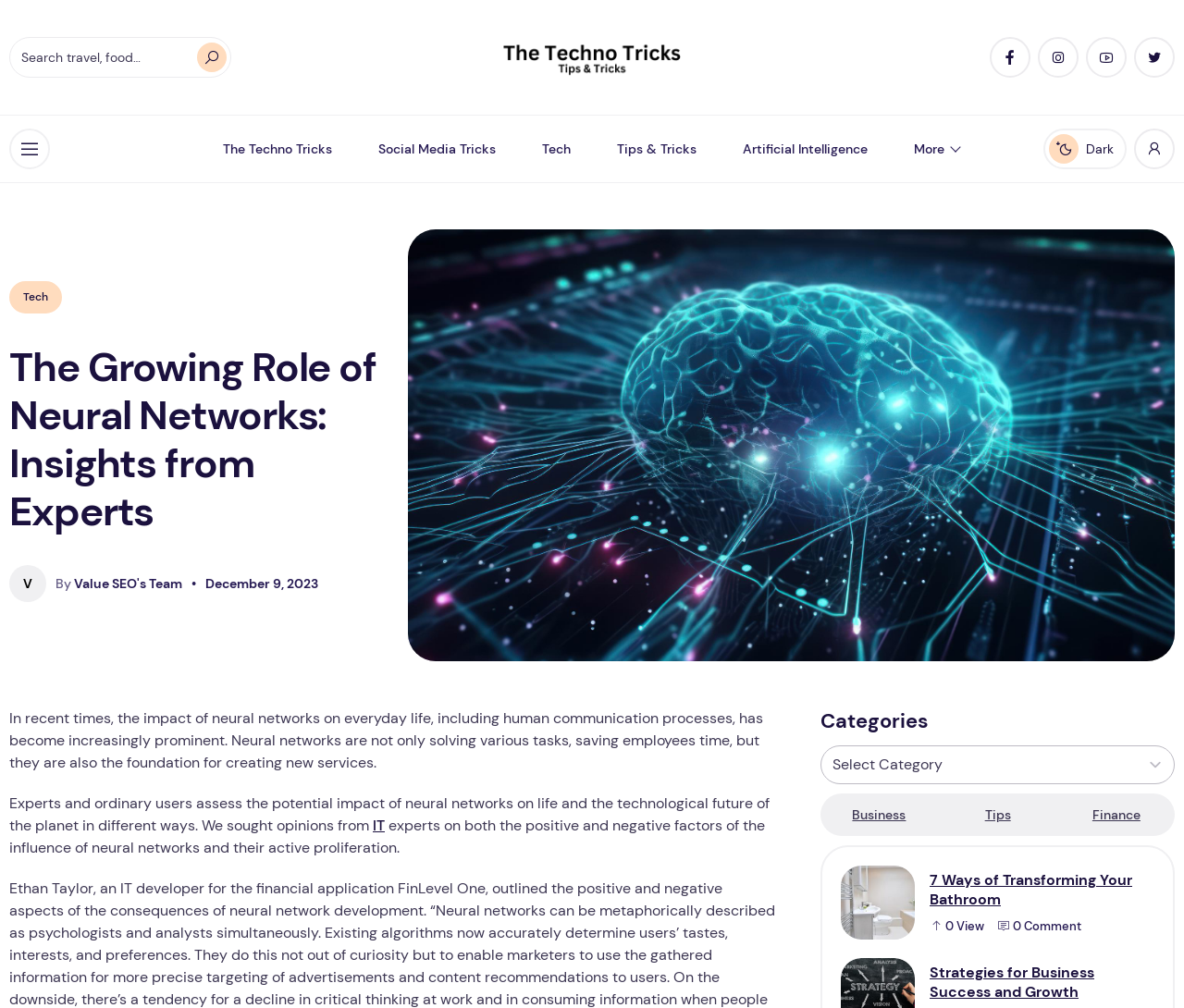Please provide the bounding box coordinates for the element that needs to be clicked to perform the instruction: "Click on the 'ARTS & SCIENCES' link". The coordinates must consist of four float numbers between 0 and 1, formatted as [left, top, right, bottom].

None